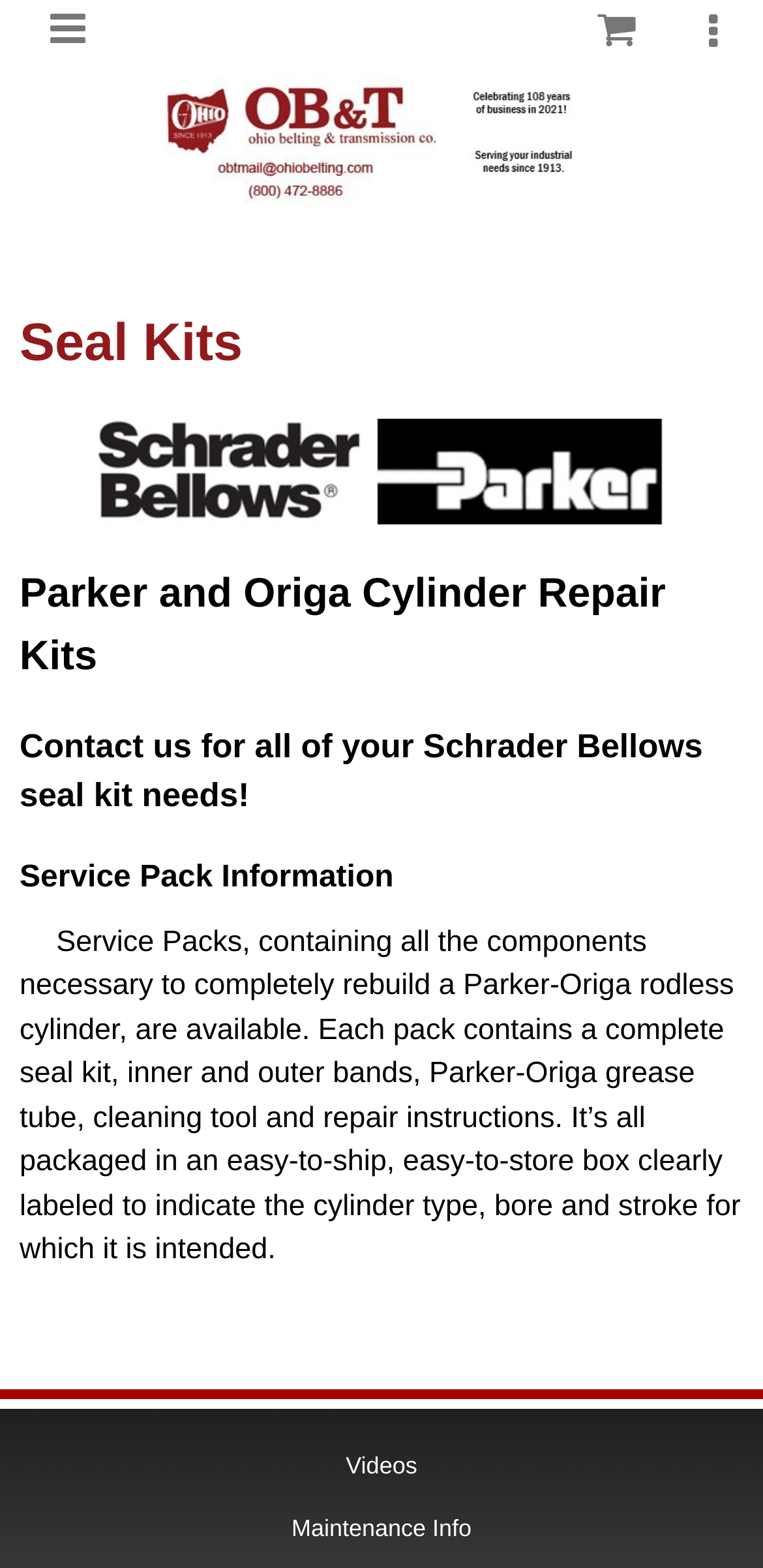Provide a thorough description of this webpage.

The webpage is about Seal Kits by Schrader Bellows and Parker, offered by Ohio Belting & Transmission Co. At the top left, there are three small icons represented by Unicode characters \ue824, \ue810, and \ue80a. On the top right, there is a link to Ohio Belting & Transmission Co. 

Below these elements, there is a prominent heading "Seal Kits" that spans almost the entire width of the page. Underneath, there is an image of Schrader Bellows - Parker, taking up most of the page width. 

Following the image, there are three headings in sequence: "Parker and Origa Cylinder Repair Kits", "Contact us for all of your Schrader Bellows seal kit needs!", and "Service Pack Information". 

Below these headings, there is a block of text that describes the Service Packs, which contain all the necessary components to rebuild a Parker-Origa rodless cylinder. The text is divided into paragraphs and provides detailed information about the contents of the Service Packs.

At the bottom of the page, there are two links: "Videos" and "Maintenance Info", positioned side by side.